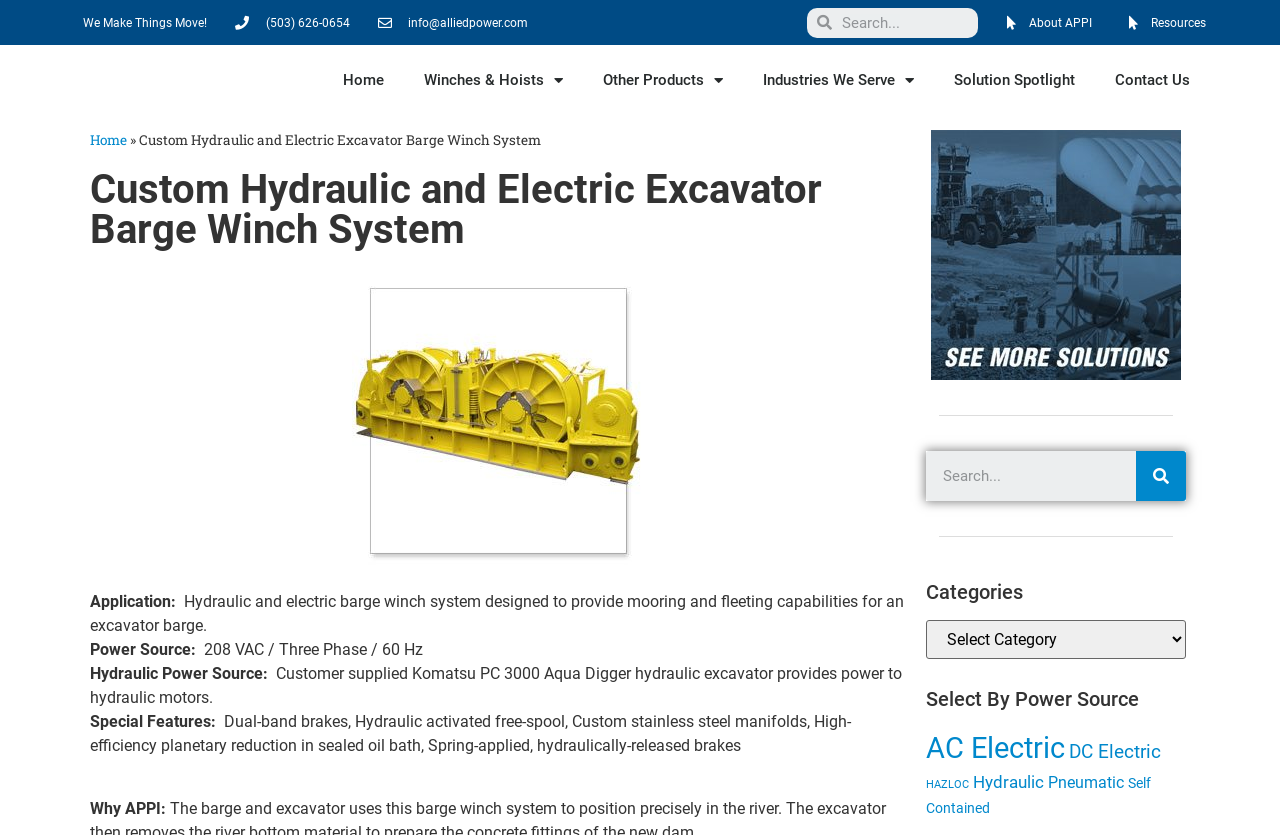Provide your answer in one word or a succinct phrase for the question: 
What is the company's slogan?

We Make Things Move!